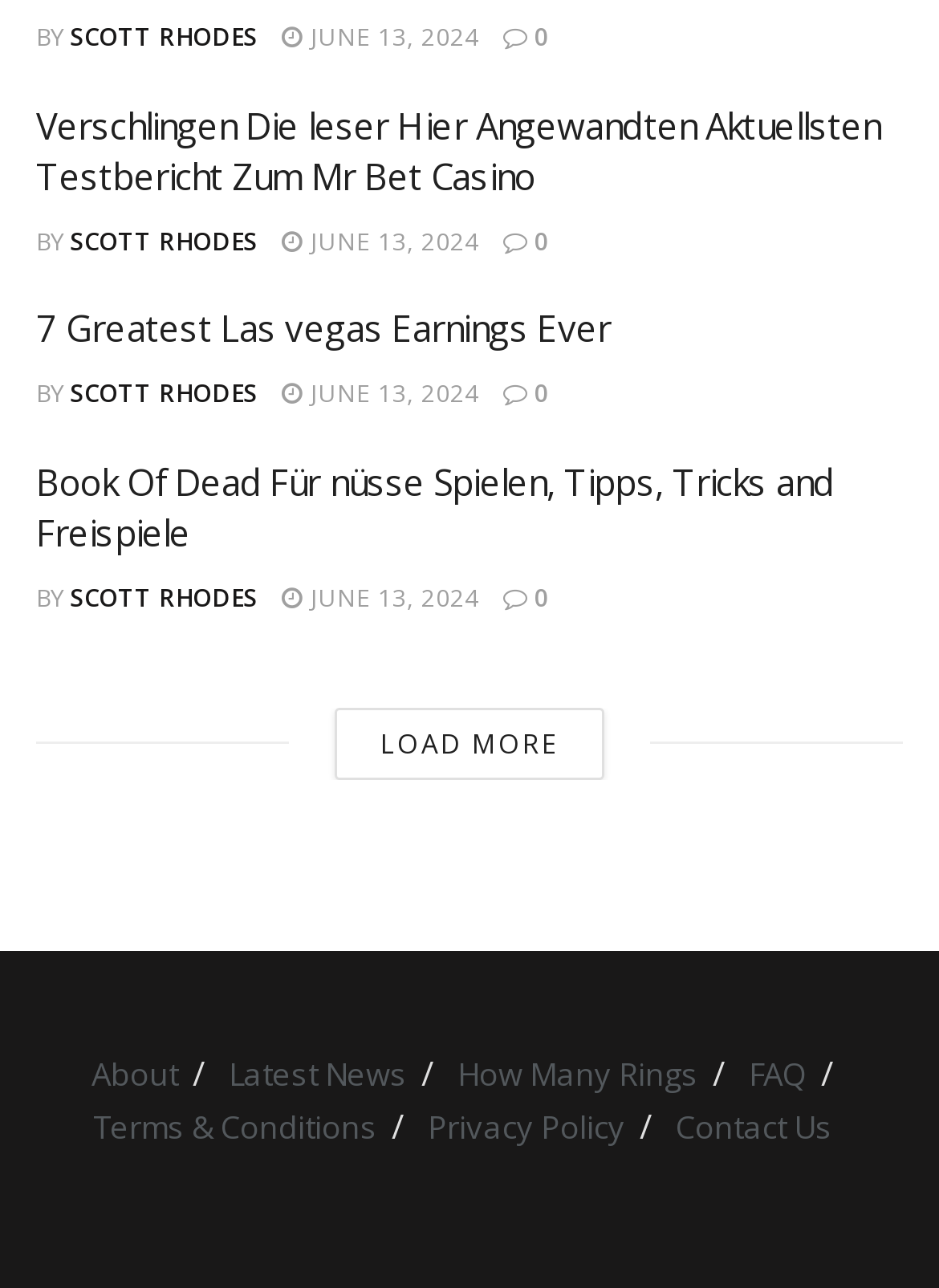Answer the question in a single word or phrase:
What is the author of the first article?

SCOTT RHODES